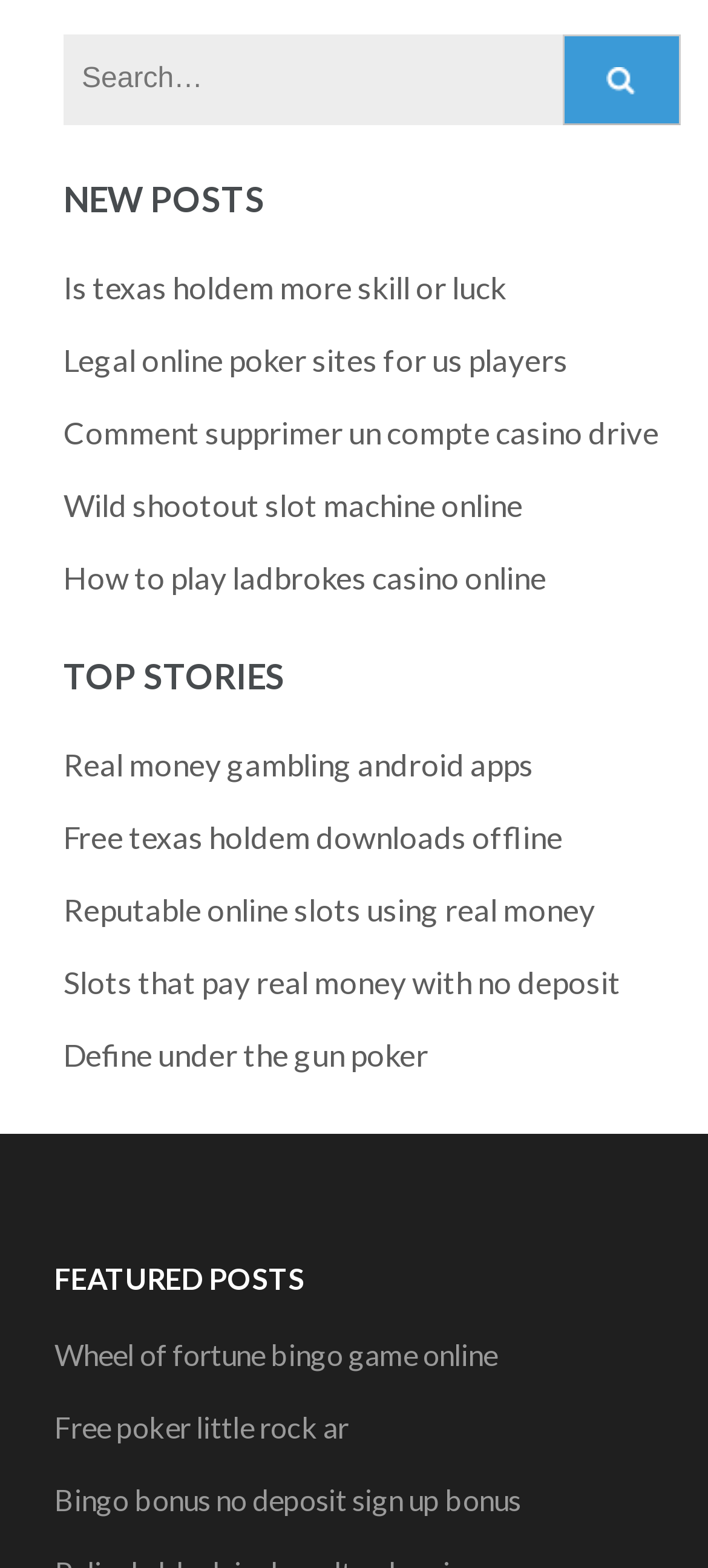Respond with a single word or phrase for the following question: 
How many sections are there on this webpage?

Three